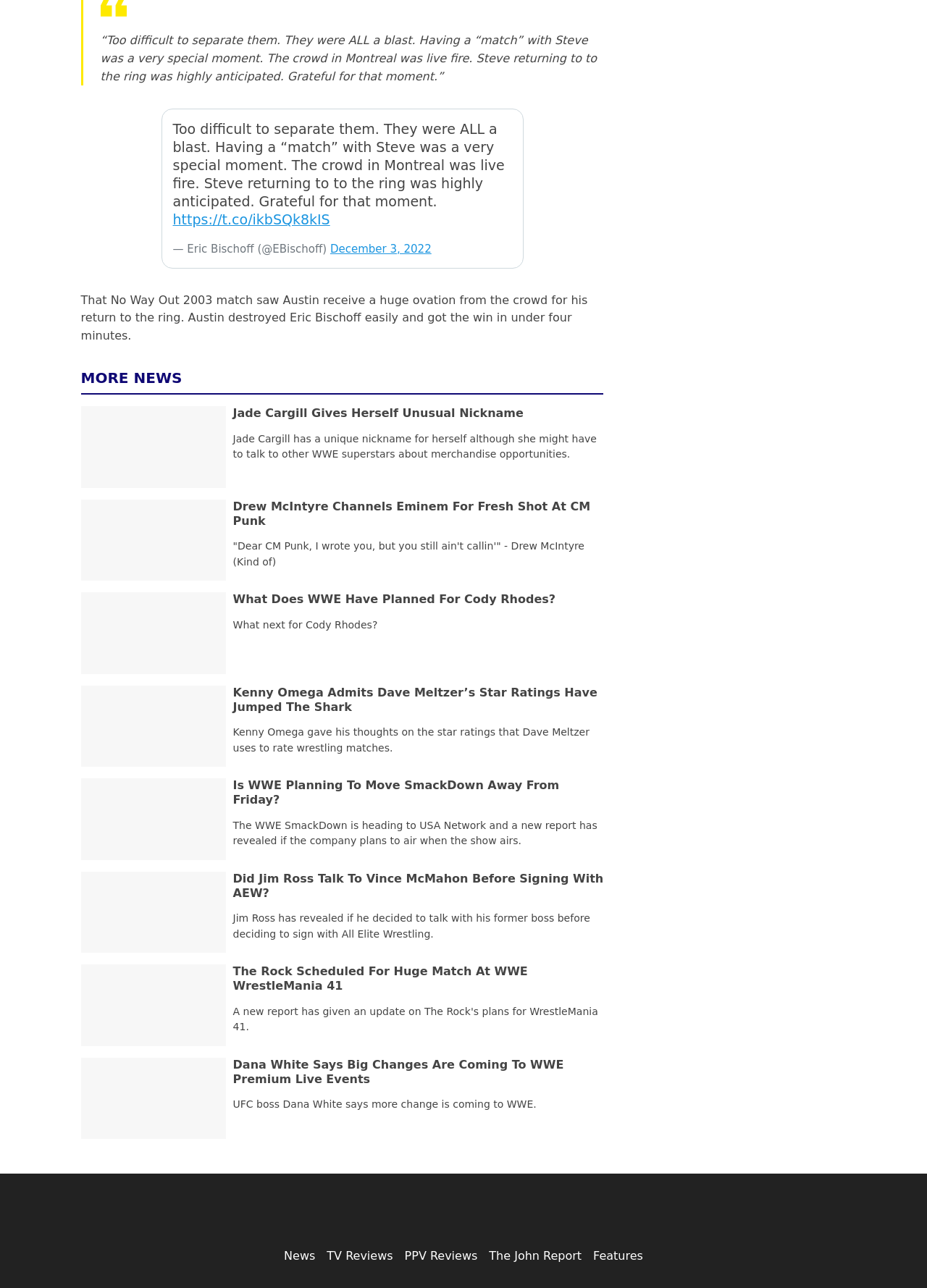What is the topic of the article with the heading 'Jade Cargill Gives Herself Unusual Nickname'?
Can you provide a detailed and comprehensive answer to the question?

The question can be answered by looking at the heading element with the text 'Jade Cargill Gives Herself Unusual Nickname' and its corresponding StaticText element which provides more information about the topic. The topic is Jade Cargill giving herself an unusual nickname.